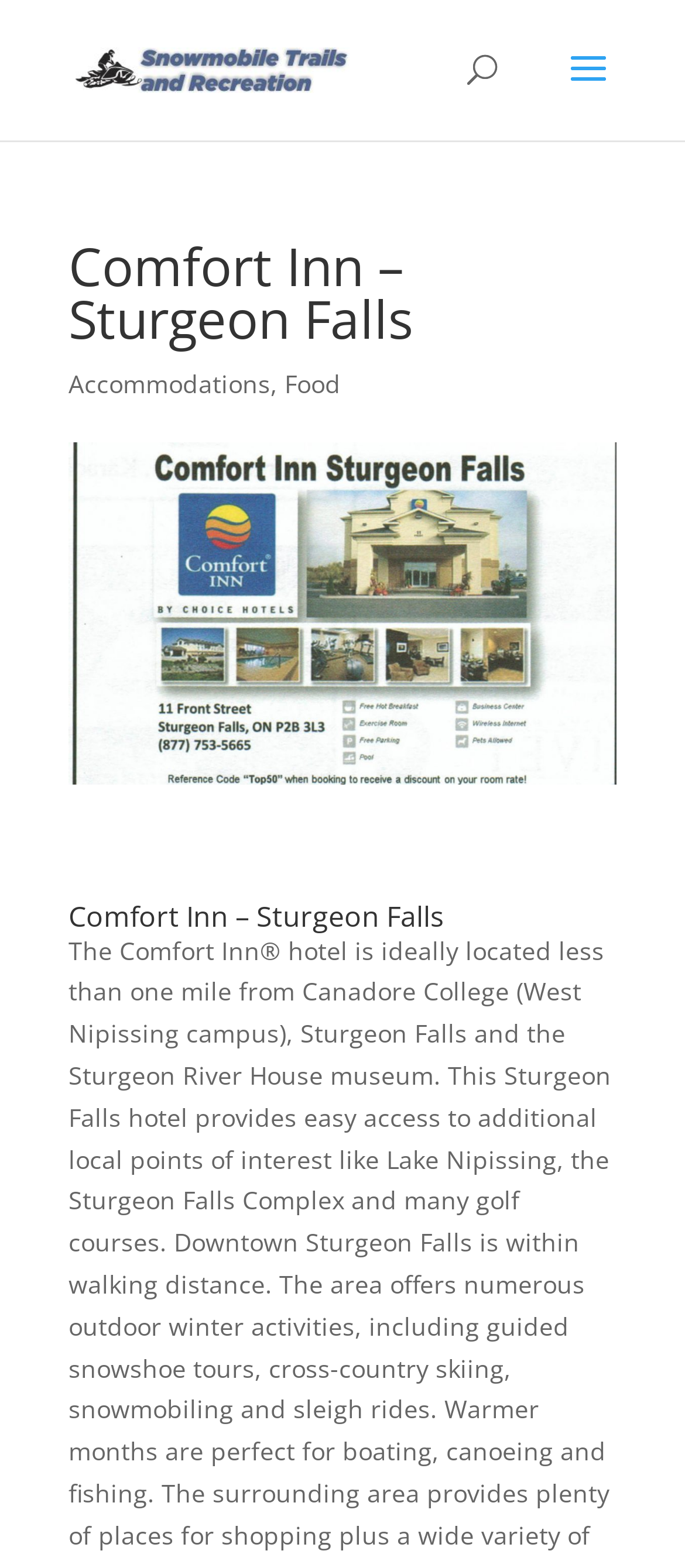Are there any images on the webpage?
Refer to the image and provide a one-word or short phrase answer.

Yes